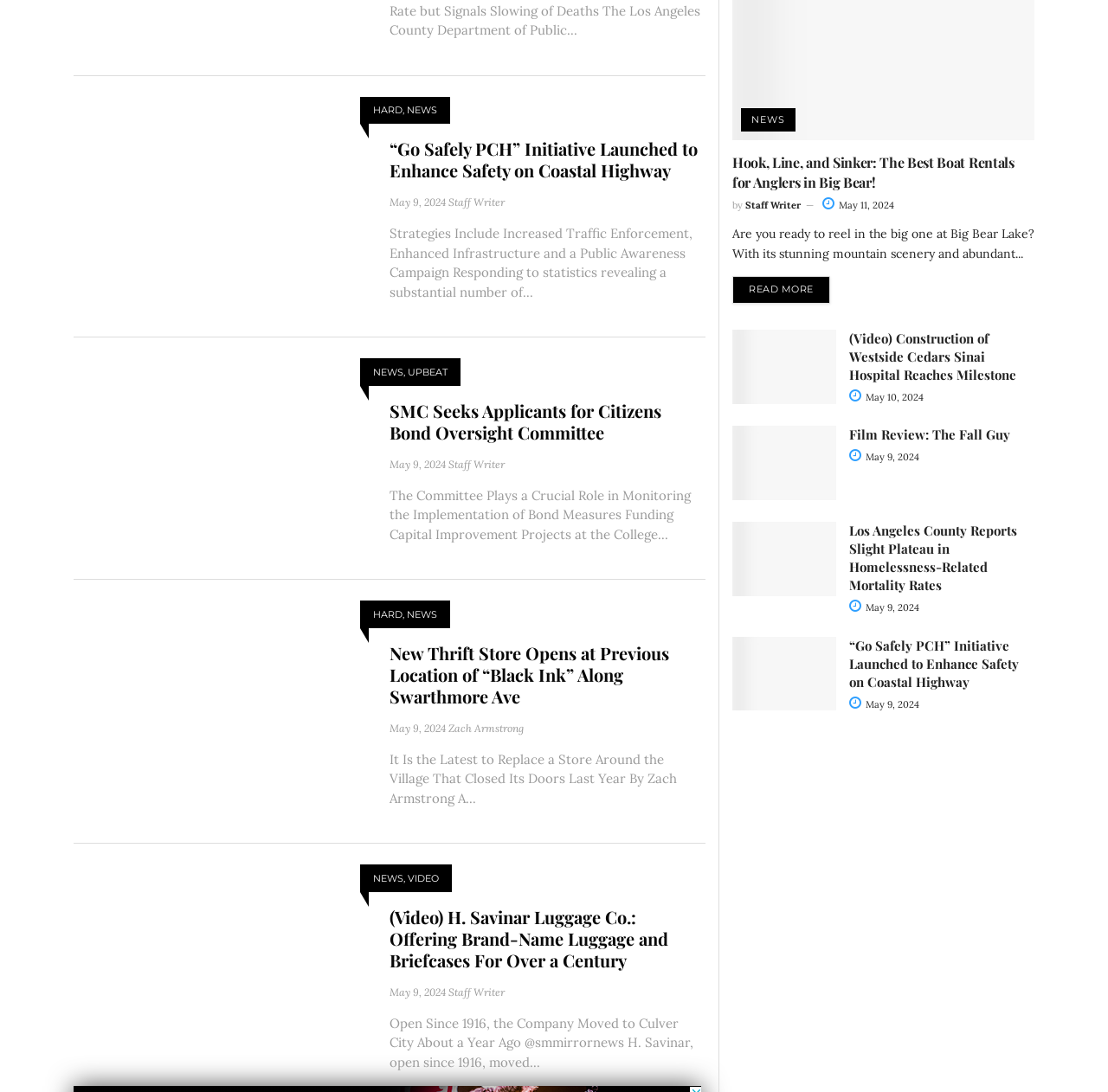Please identify the bounding box coordinates of the area I need to click to accomplish the following instruction: "Read the article 'Film Review: The Fall Guy'".

[0.661, 0.39, 0.755, 0.485]